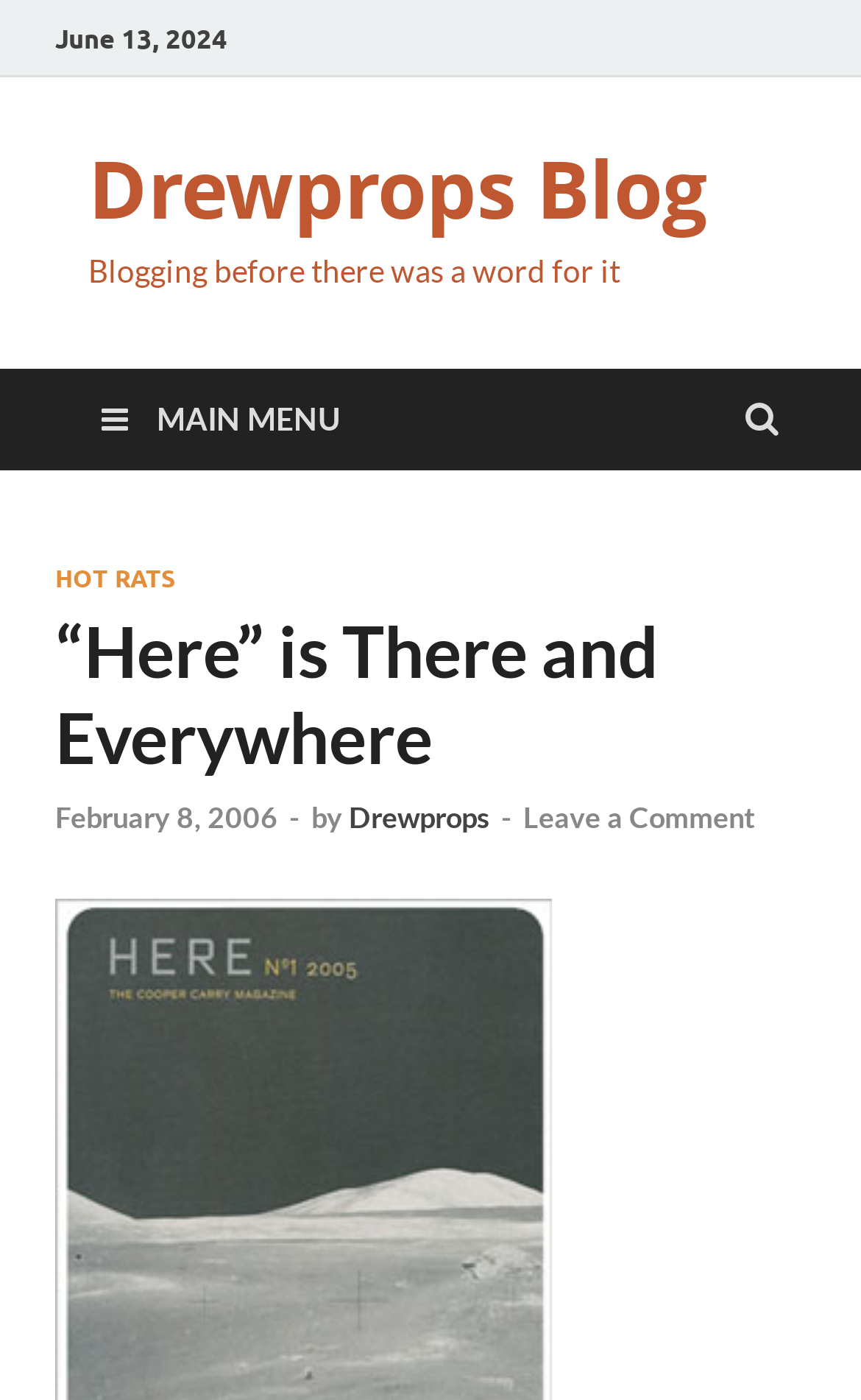Utilize the information from the image to answer the question in detail:
What is the category of the blog post dated February 8, 2006?

I found the category of the blog post by looking at the link 'February 8, 2006', which is under the category 'HOT RATS' in the main menu.